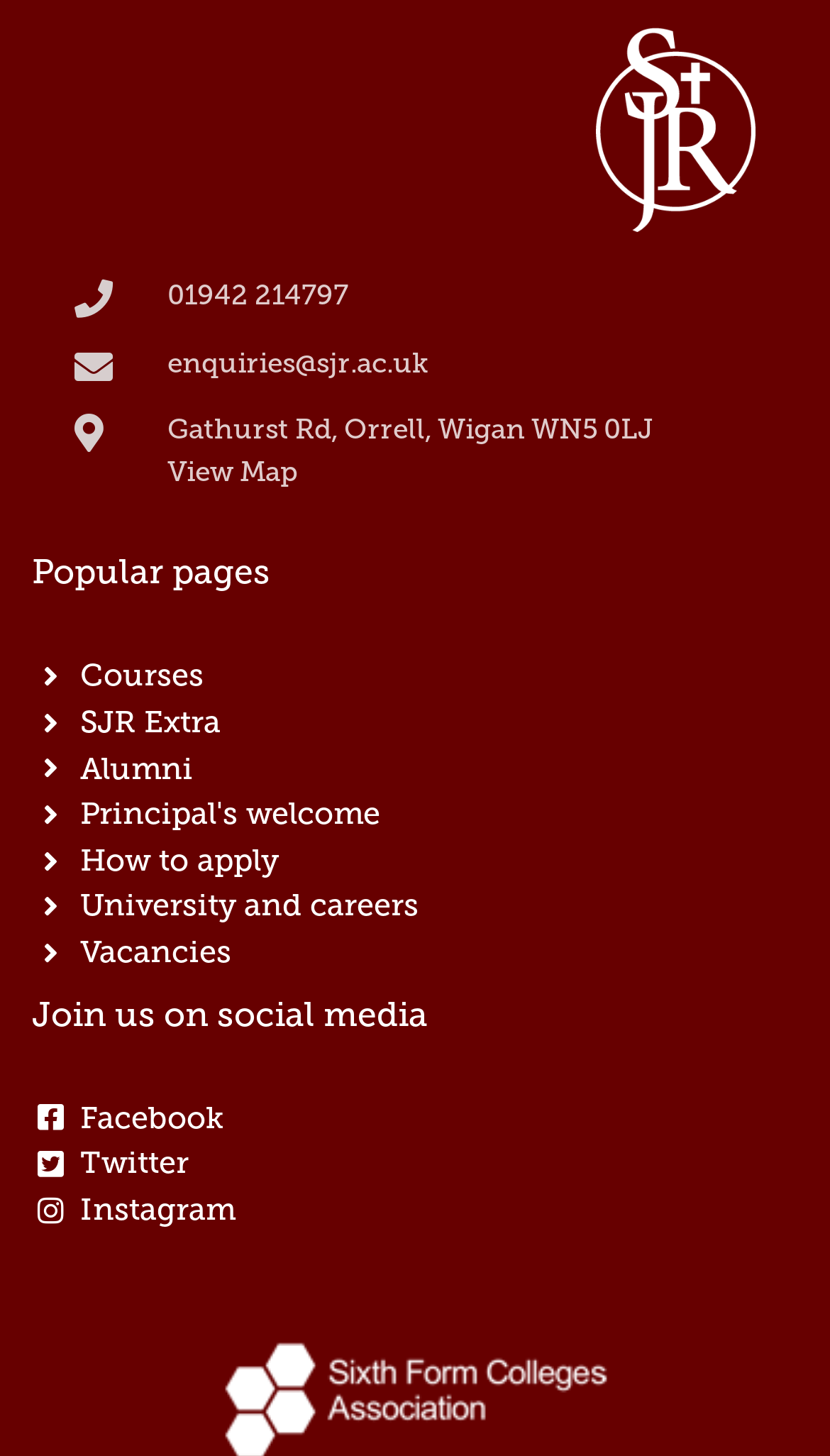Locate the bounding box coordinates of the area that needs to be clicked to fulfill the following instruction: "View school contact information". The coordinates should be in the format of four float numbers between 0 and 1, namely [left, top, right, bottom].

[0.201, 0.192, 0.419, 0.214]